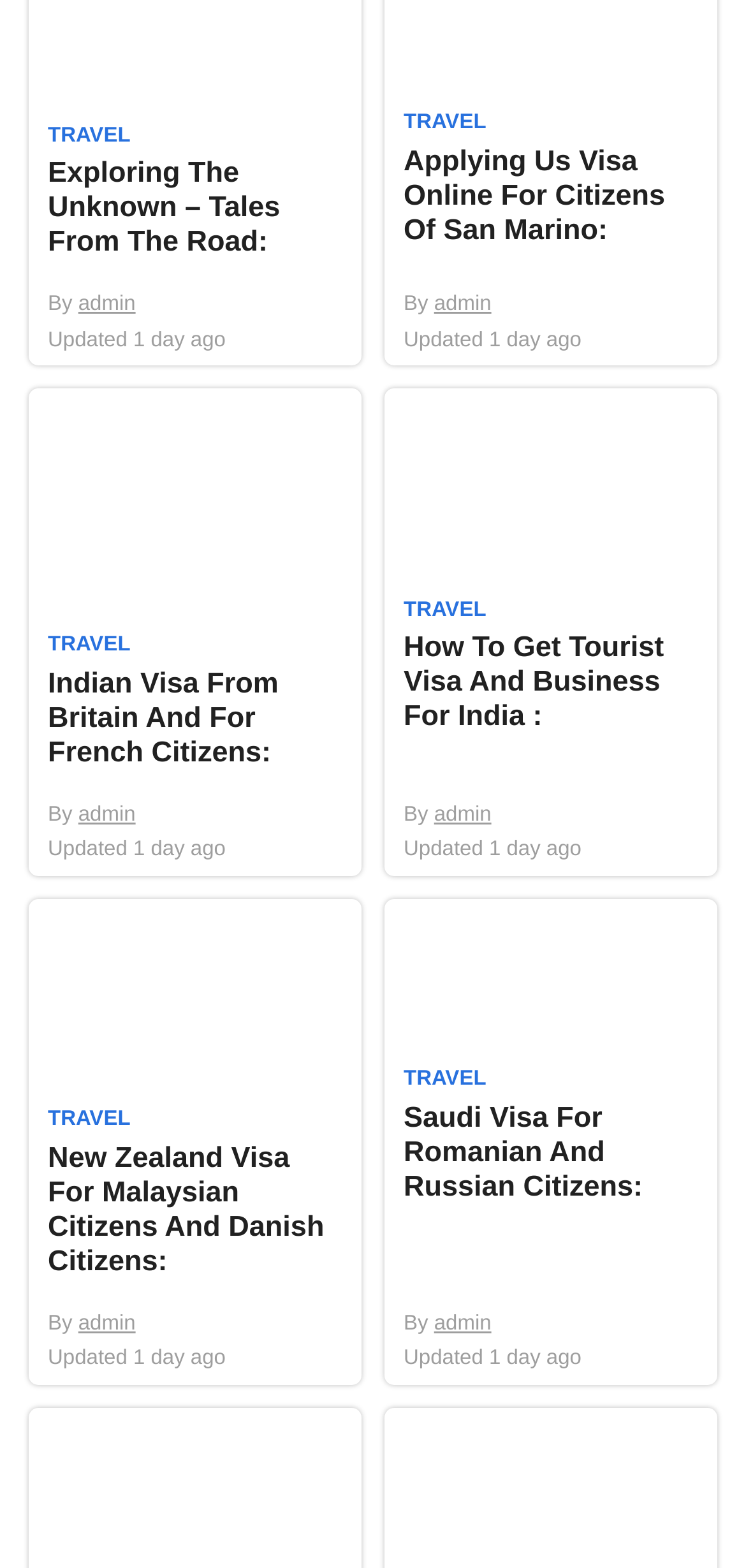Pinpoint the bounding box coordinates of the area that must be clicked to complete this instruction: "Read the article 'Saudi Visa For Romanian And Russian Citizens'".

[0.515, 0.573, 0.962, 0.883]